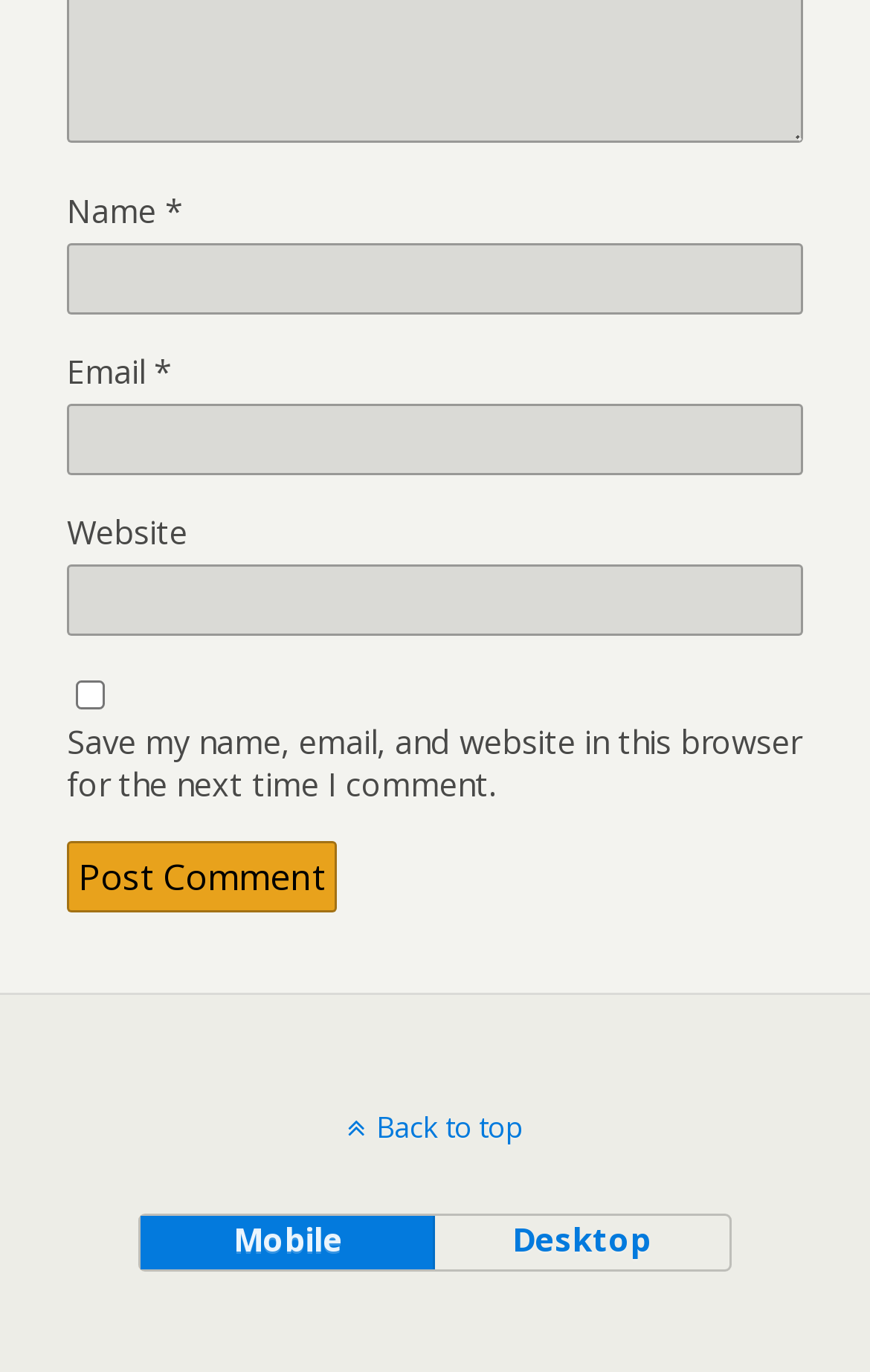Is the 'Website' field required?
Based on the visual details in the image, please answer the question thoroughly.

The 'Website' textbox element has a 'required' attribute set to False, indicating that it is not a required field.